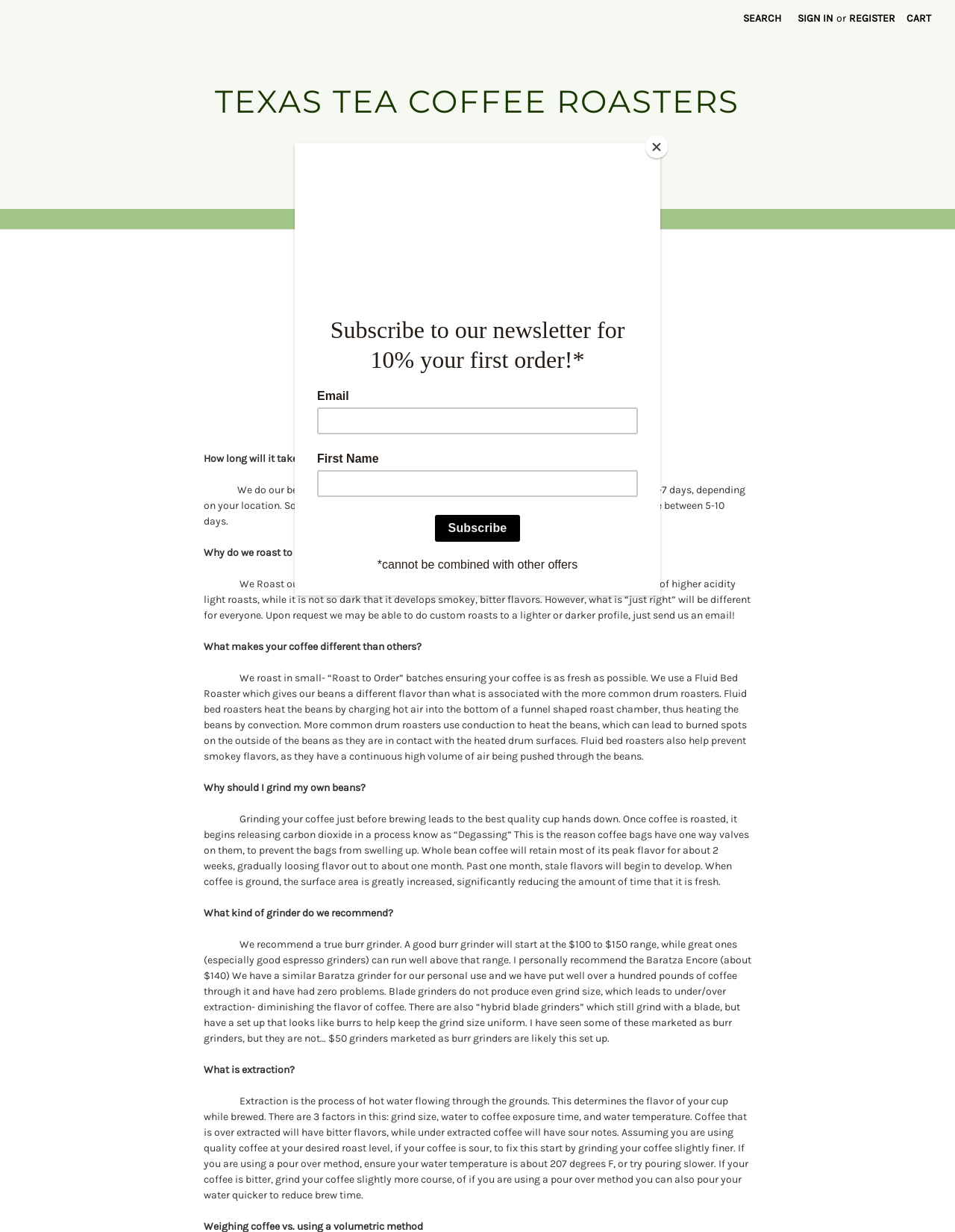From the details in the image, provide a thorough response to the question: How long does it take for items to ship?

The shipping time is mentioned in the FAQ section of the webpage, specifically in the answer to the question 'How long will it take my items to ship to me?'. The answer states that the company roasts and ships coffee within 2-3 days, and shipping times vary between 3-7 days, depending on the location, resulting in a total shipping time of 5-10 days.